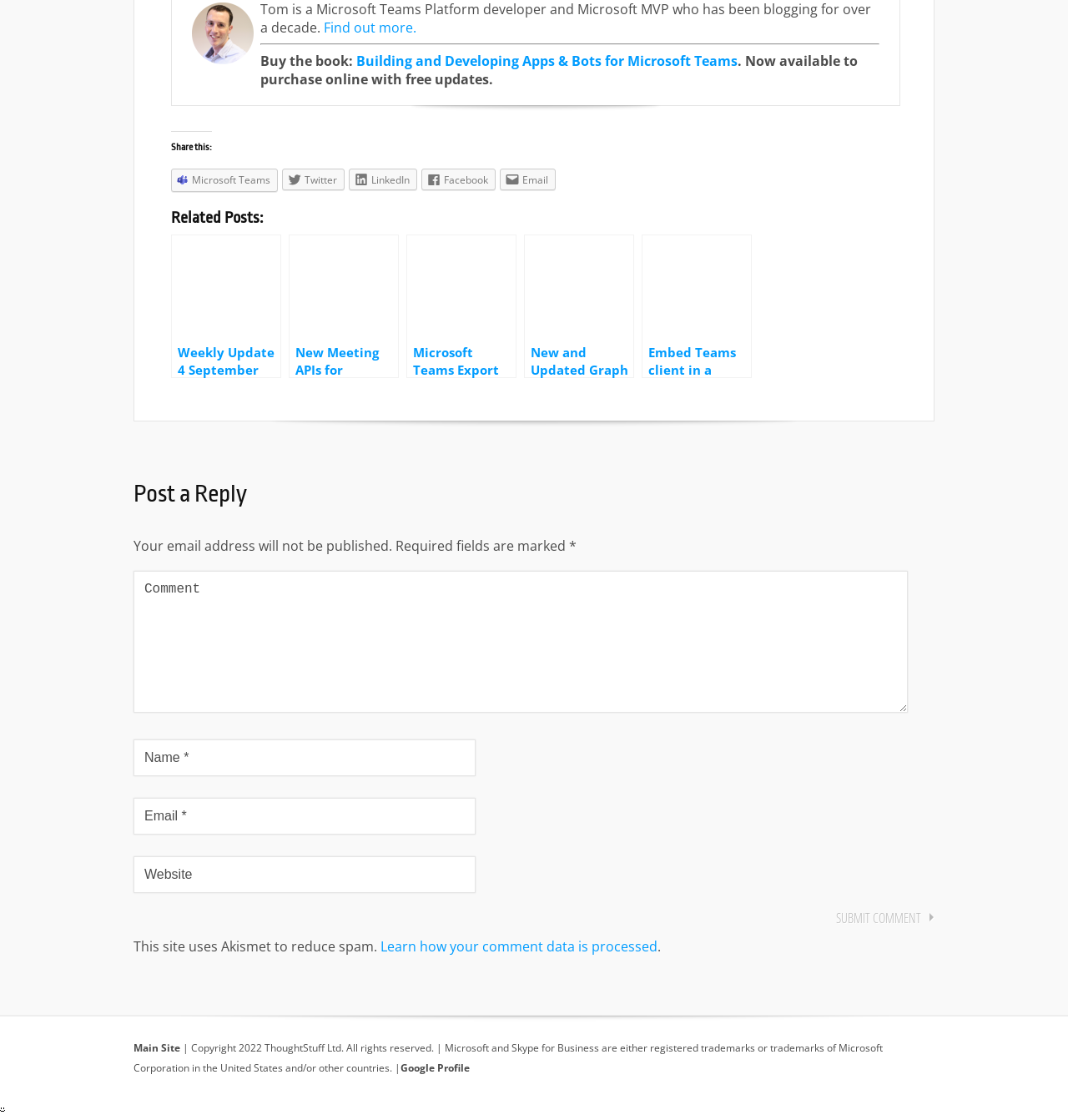Determine the bounding box coordinates of the element's region needed to click to follow the instruction: "Submit a comment". Provide these coordinates as four float numbers between 0 and 1, formatted as [left, top, right, bottom].

[0.778, 0.811, 0.875, 0.829]